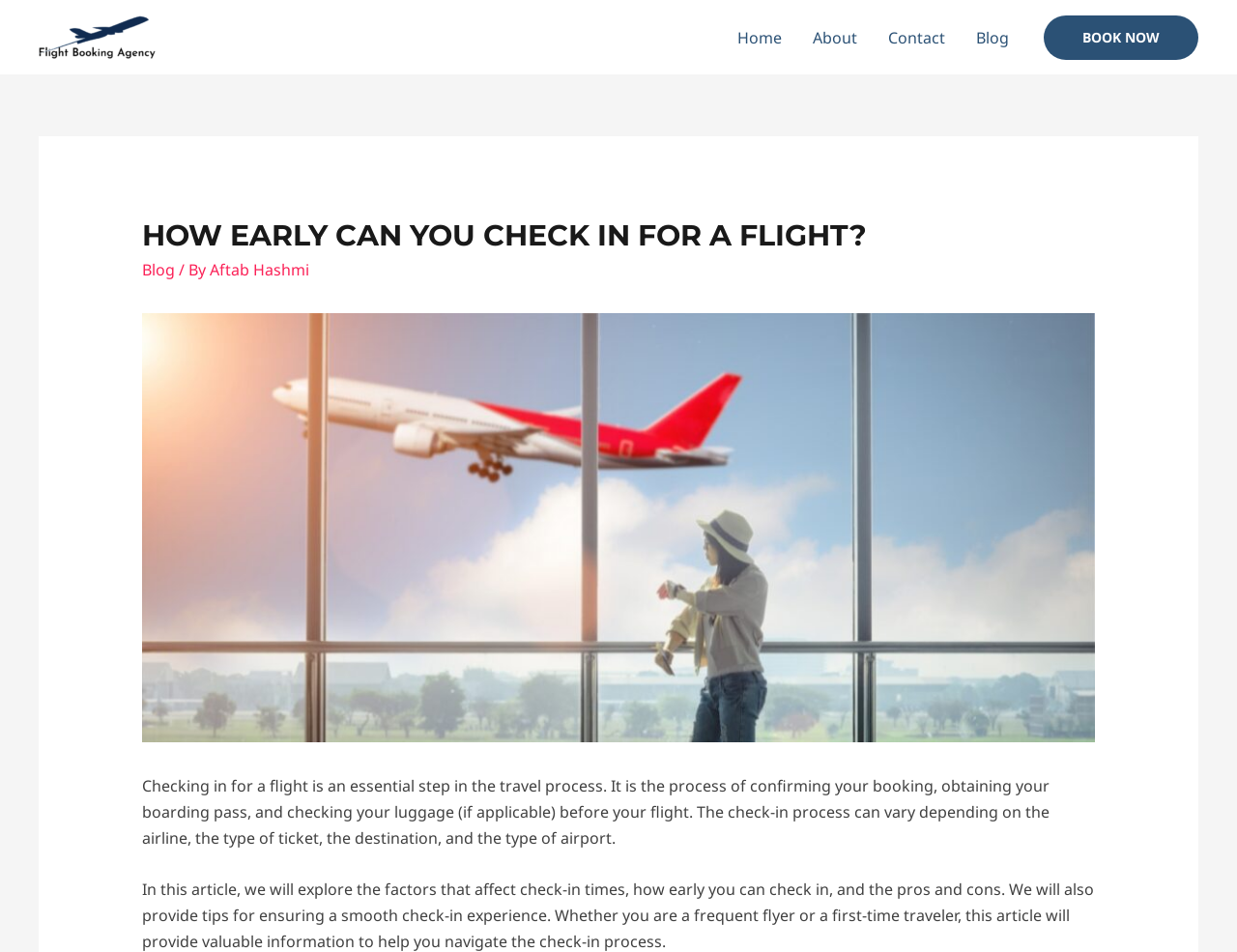Determine the bounding box coordinates of the area to click in order to meet this instruction: "book a flight now".

[0.844, 0.016, 0.969, 0.062]